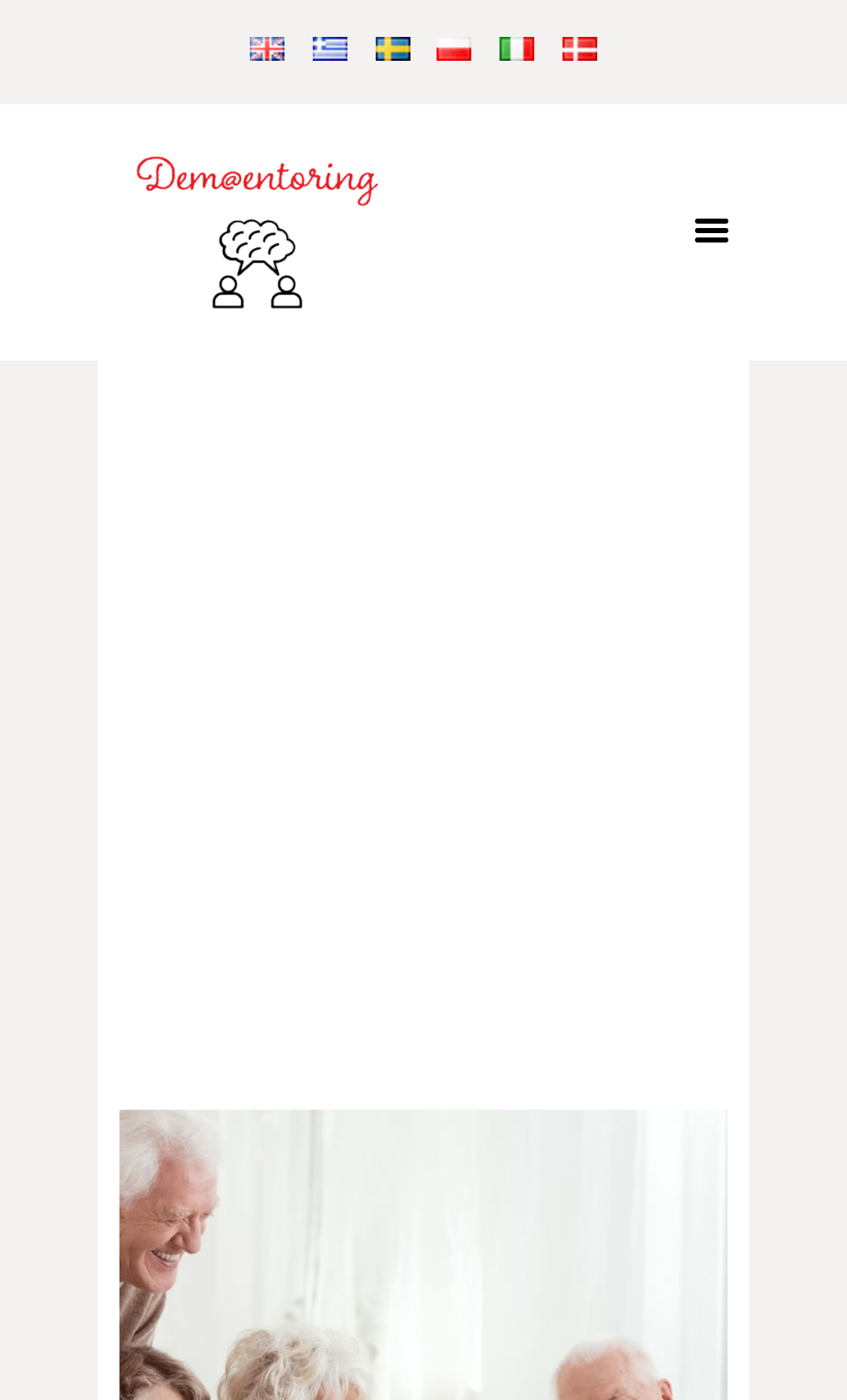What is the icon on the search button?
Answer the question with a thorough and detailed explanation.

I looked at the search button and found that it has an icon with the Unicode character , which is a magnifying glass icon.